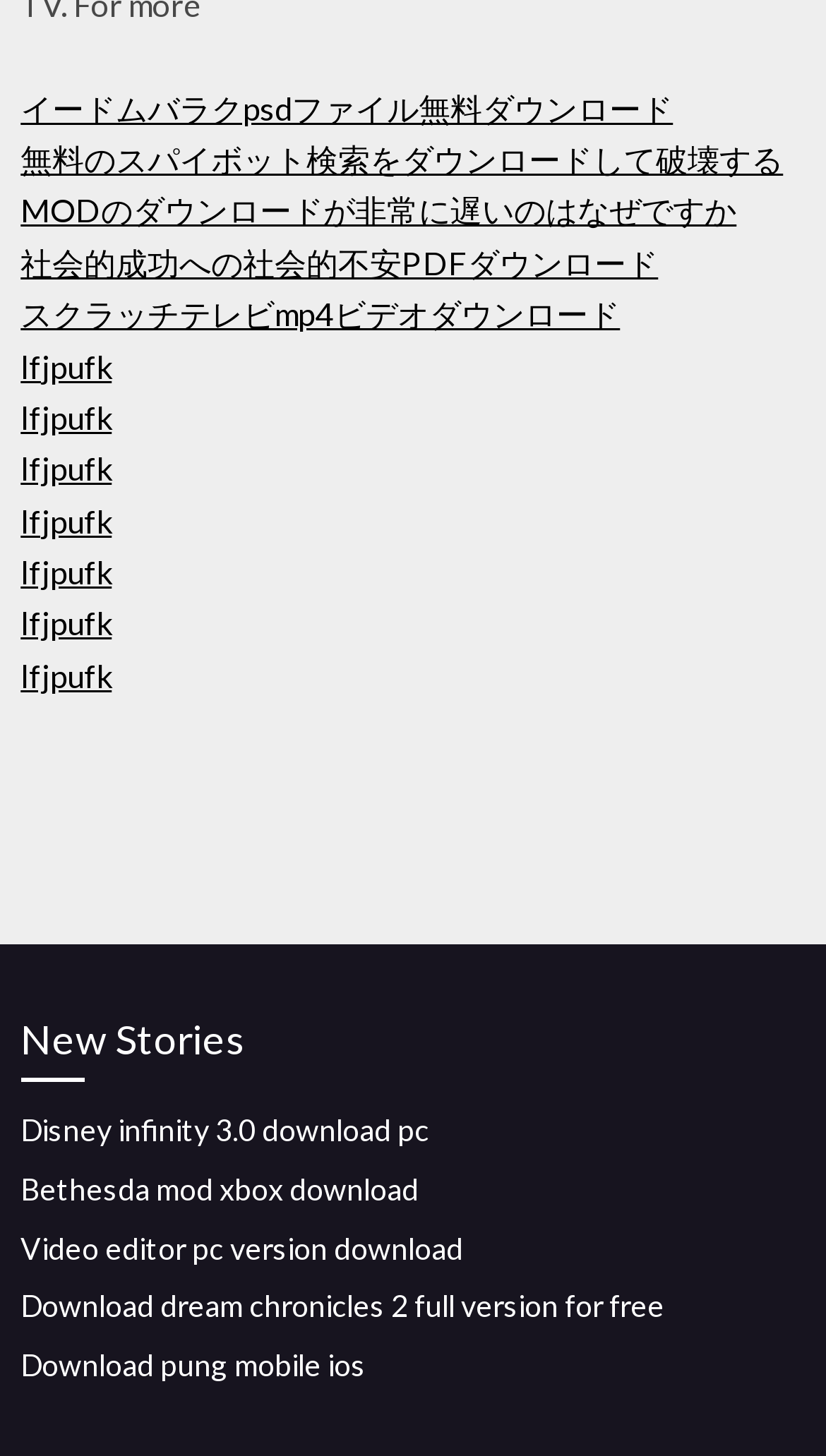Identify the bounding box coordinates of the region I need to click to complete this instruction: "Search for Bethesda mod on Xbox".

[0.025, 0.804, 0.507, 0.829]